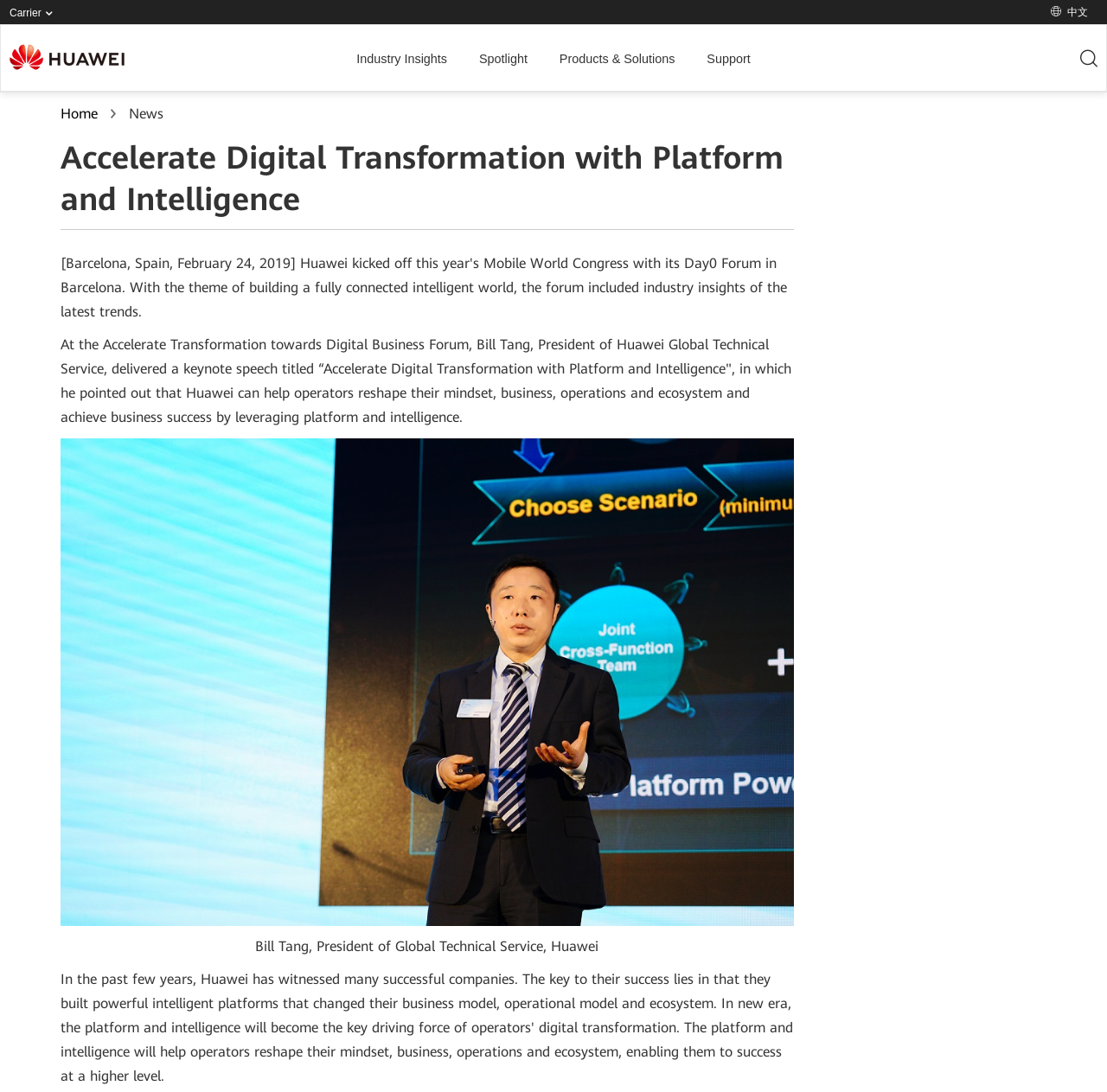Answer the question in one word or a short phrase:
What is the topic of the keynote speech mentioned on the webpage?

Accelerate Digital Transformation